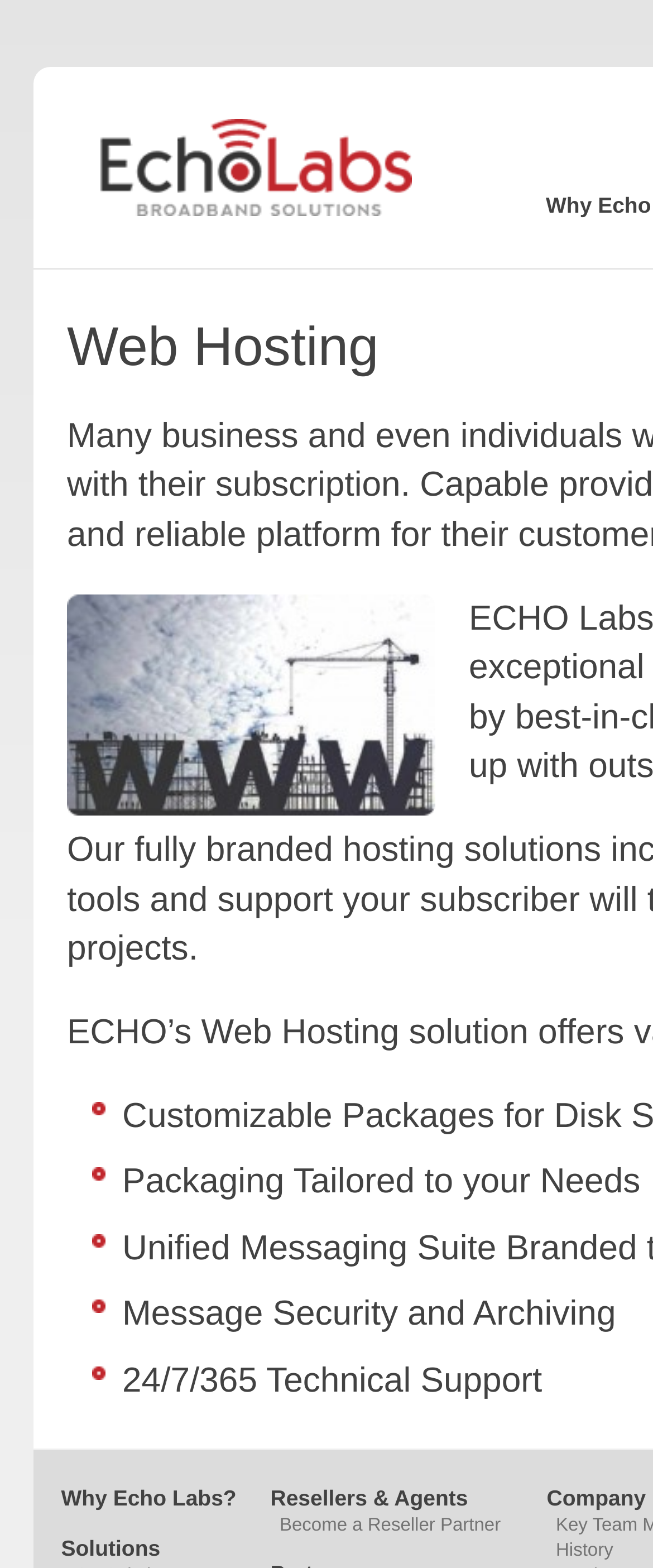What is one of the solutions offered by Echo Labs?
Can you provide a detailed and comprehensive answer to the question?

The webpage lists 'Message Security and Archiving' as one of the solutions offered by Echo Labs, along with other solutions such as packaging tailored to individual needs.